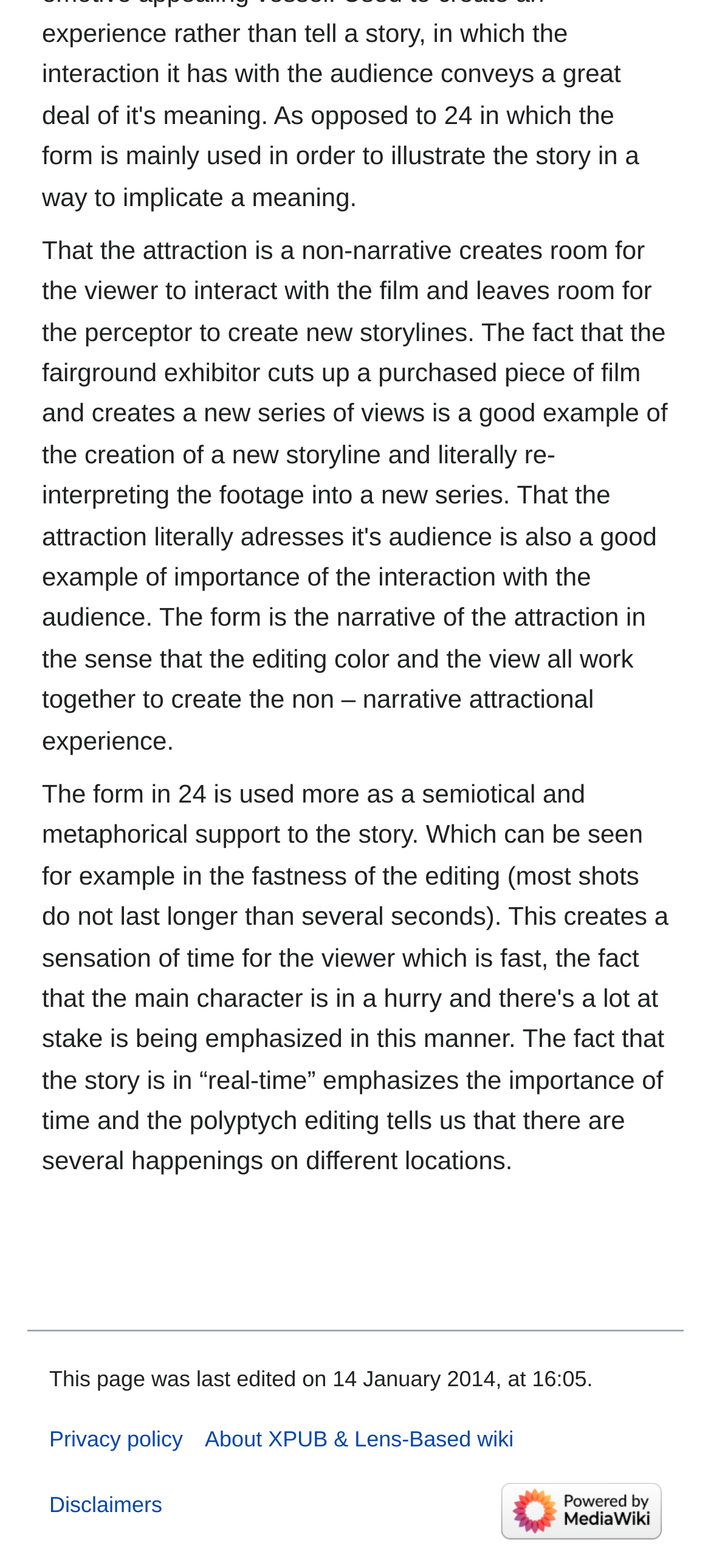What is the position of the 'Disclaimers' link relative to the 'Privacy policy' link? Observe the screenshot and provide a one-word or short phrase answer.

Below